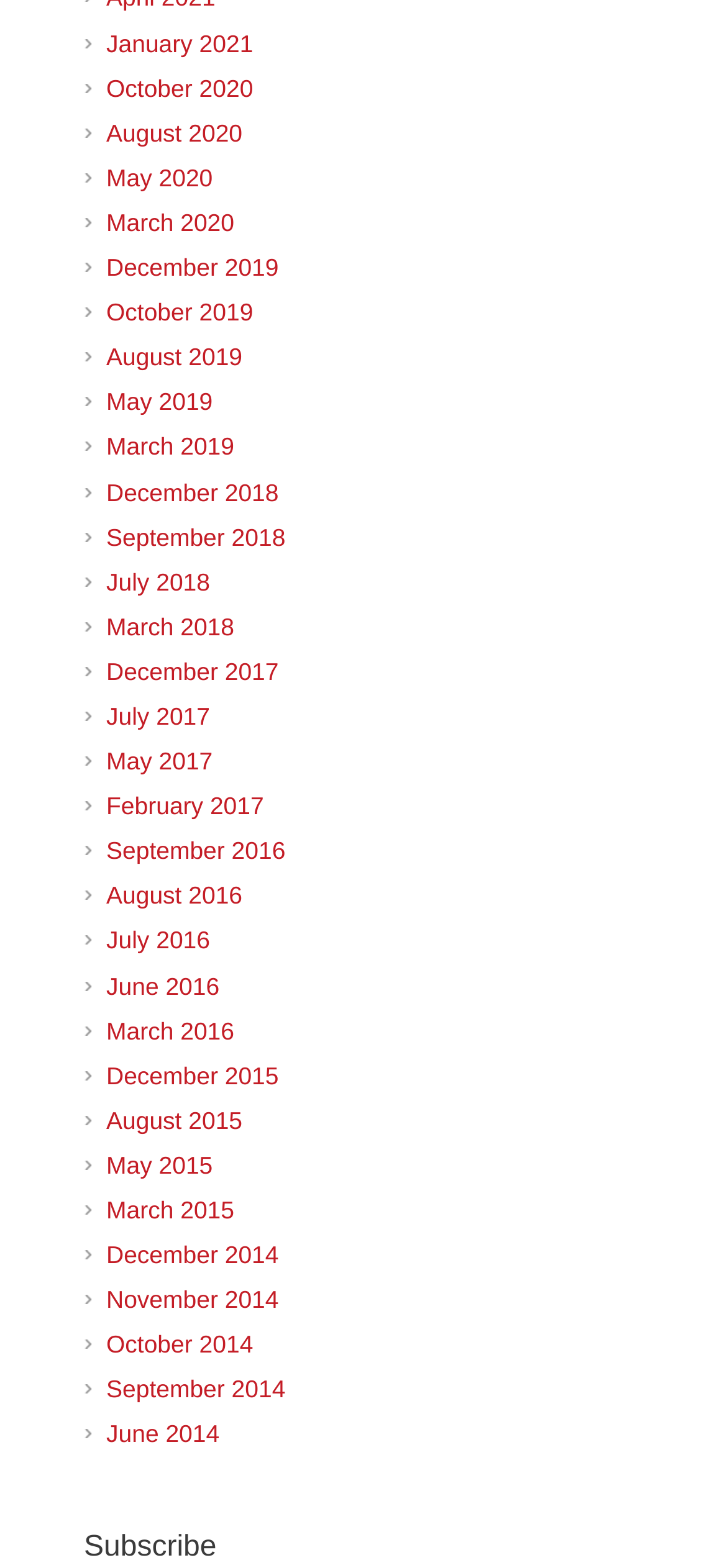Are there any months available in 2016?
Based on the image, give a concise answer in the form of a single word or short phrase.

Yes